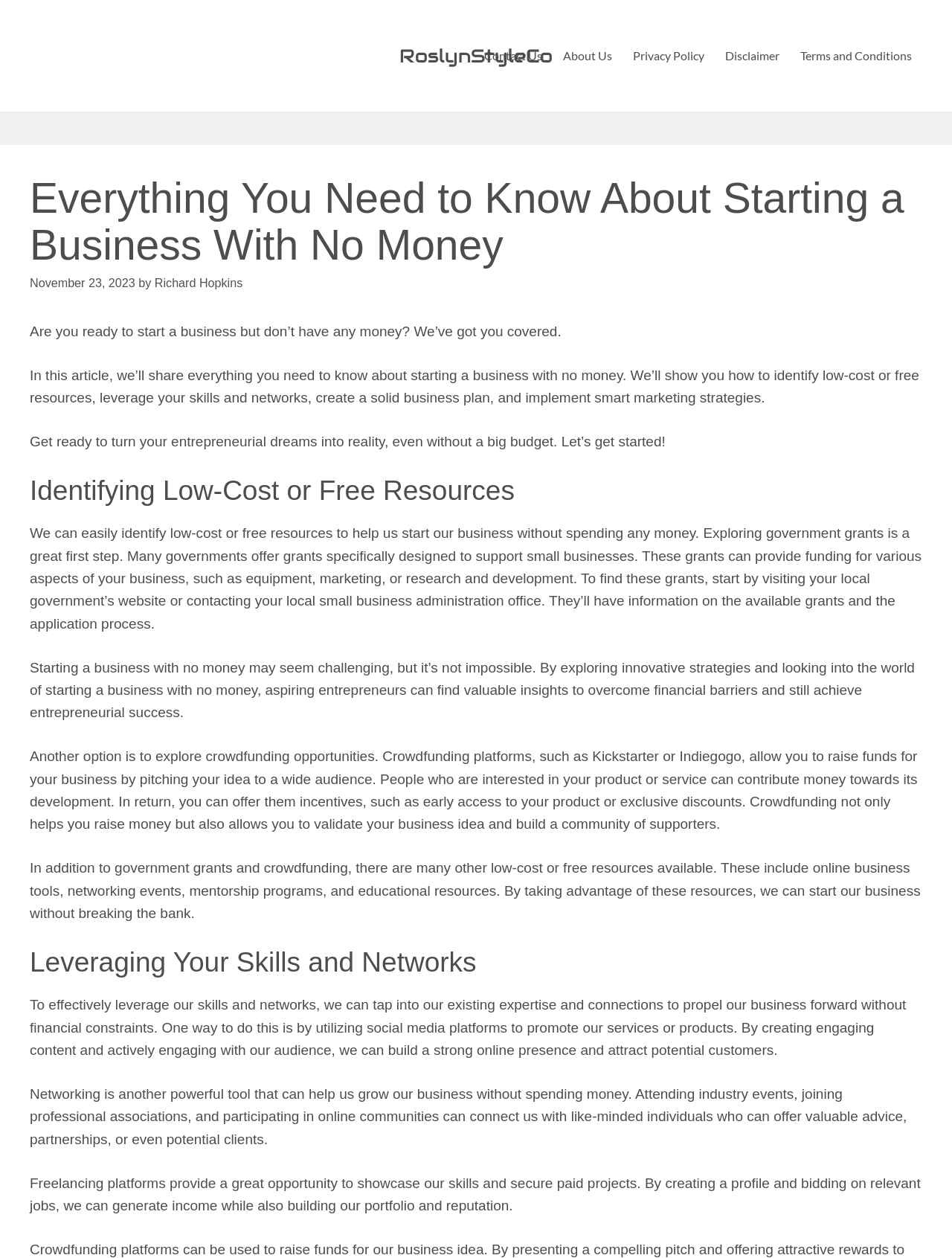What is the benefit of networking?
Please provide a detailed answer to the question.

I determined the benefit of networking by reading the text that describes networking as a way to 'connect us with like-minded individuals who can offer valuable advice, partnerships, or even potential clients'. This text indicates that networking helps connect people with similar interests and goals.